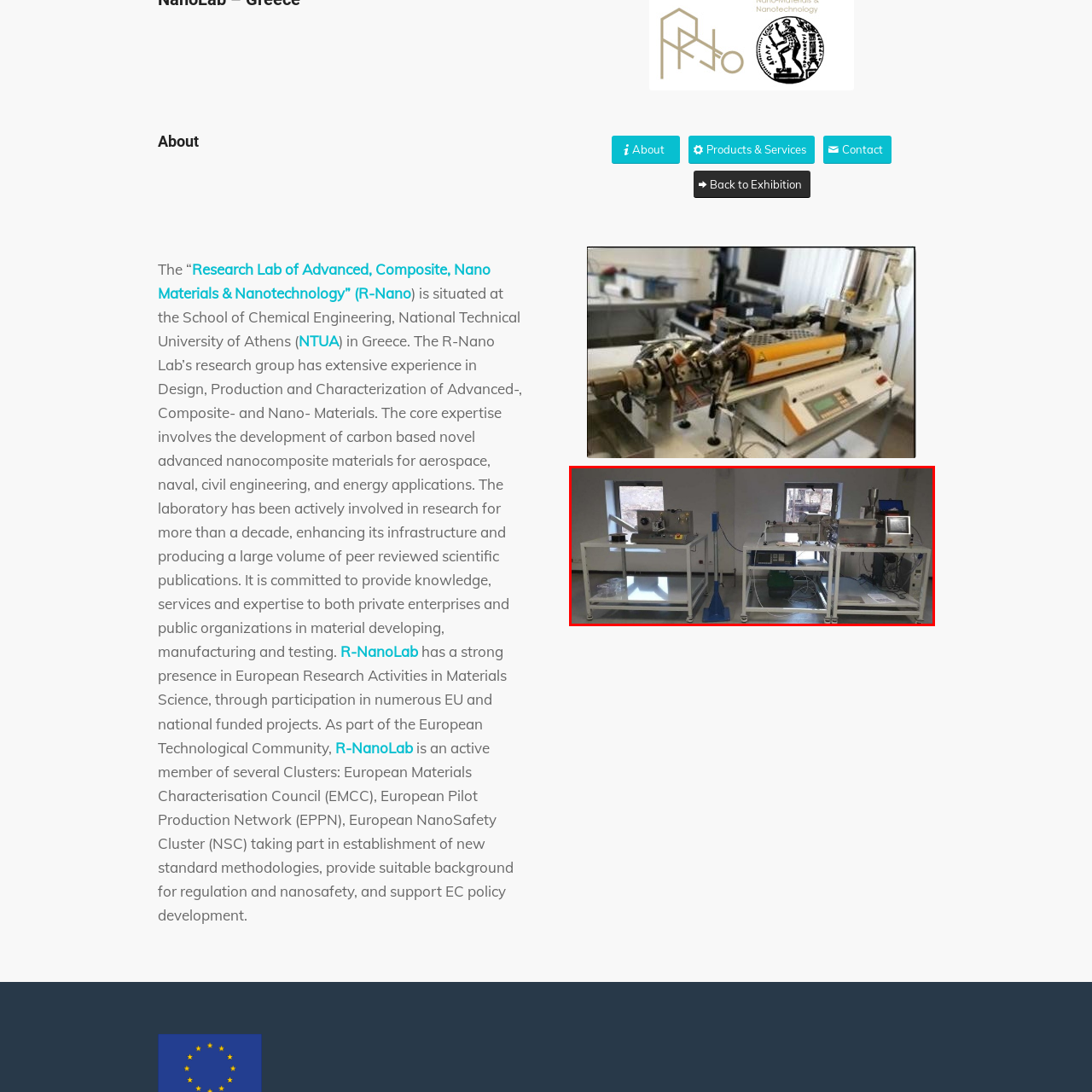Explain in detail the content of the image enclosed by the red outline.

The image showcases a well-organized research lab space dedicated to advanced material processing and characterization. On the left, a compact machine is mounted on a stainless steel table, equipped with various controls and functionalities typical for material synthesis or testing. Adjacent to it, on the right, is a more complex setup featuring multiple devices, likely used for analysis and quality assurance in material engineering. The workspace is orderly, indicating attention to precision, which aligns with the lab's focus on advanced nanocomposite materials for various applications including aerospace and civil engineering. The clean, well-lit environment enhances the lab's capabilities in fostering innovative research and development in materials science.